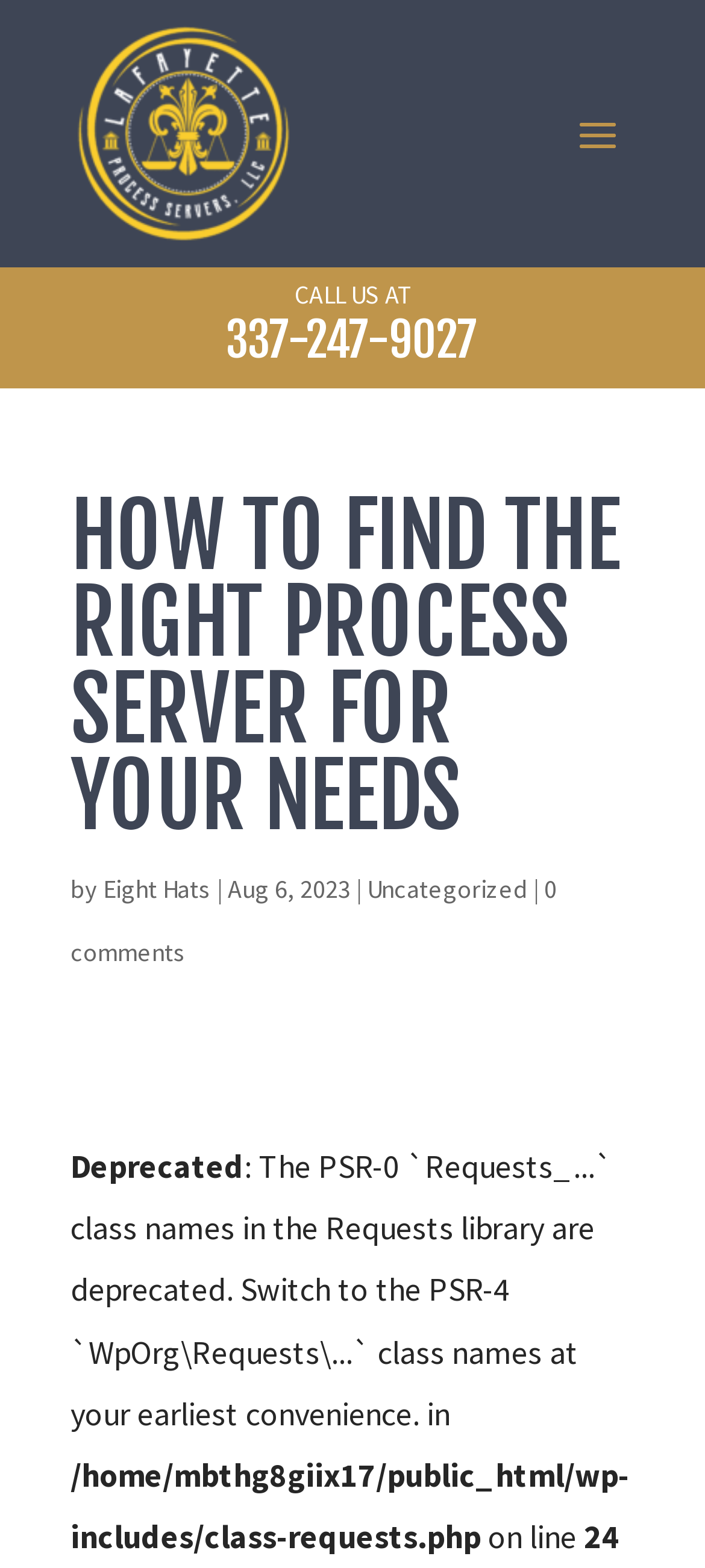Could you please study the image and provide a detailed answer to the question:
Who wrote the article?

I found the author's name by looking at the link element with the text 'Eight Hats' which is located next to the 'by' static text and the date 'Aug 6, 2023'.